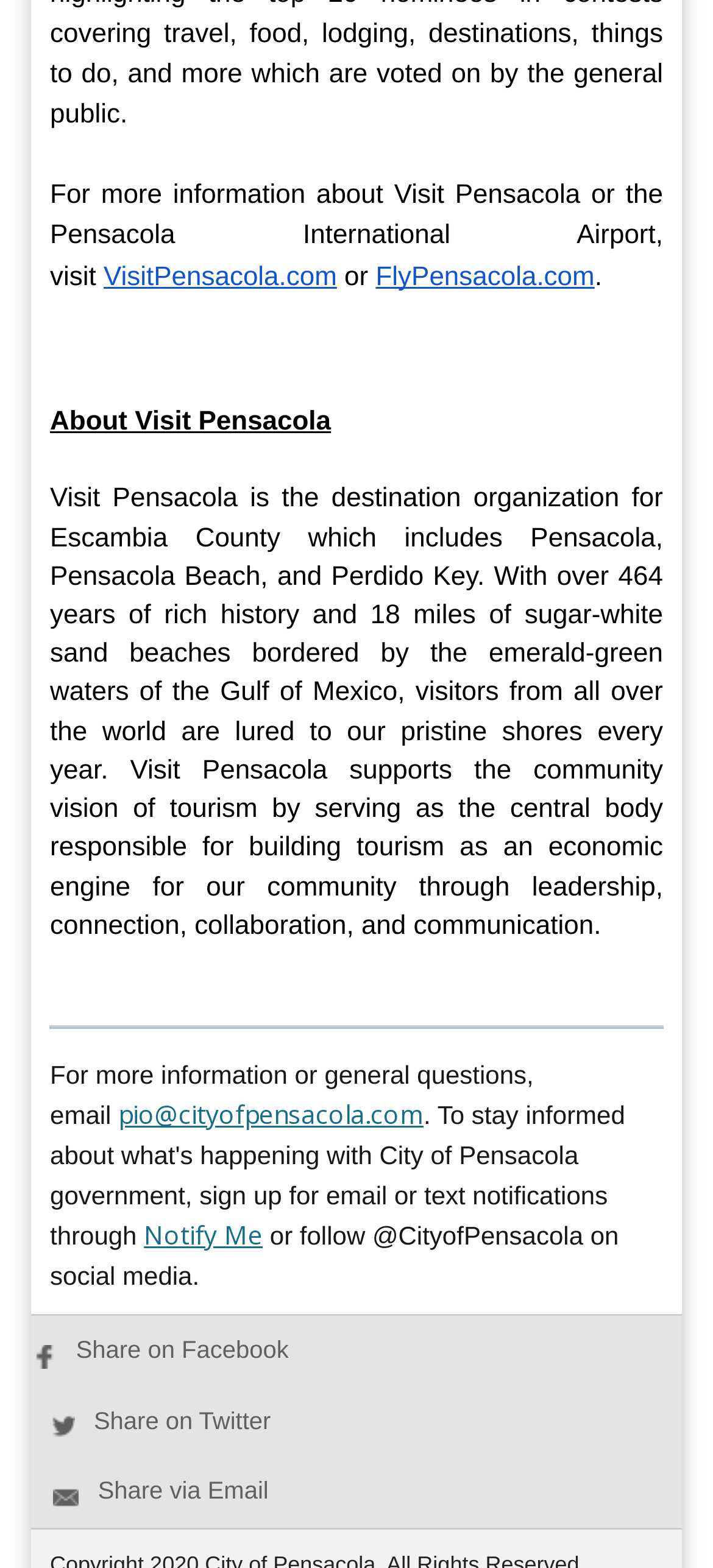Using the image as a reference, answer the following question in as much detail as possible:
What is the destination organization for Escambia County?

The answer can be found in the StaticText element with the text 'Visit Pensacola is the destination organization for Escambia County which includes Pensacola, Pensacola Beach, and Perdido Key.'